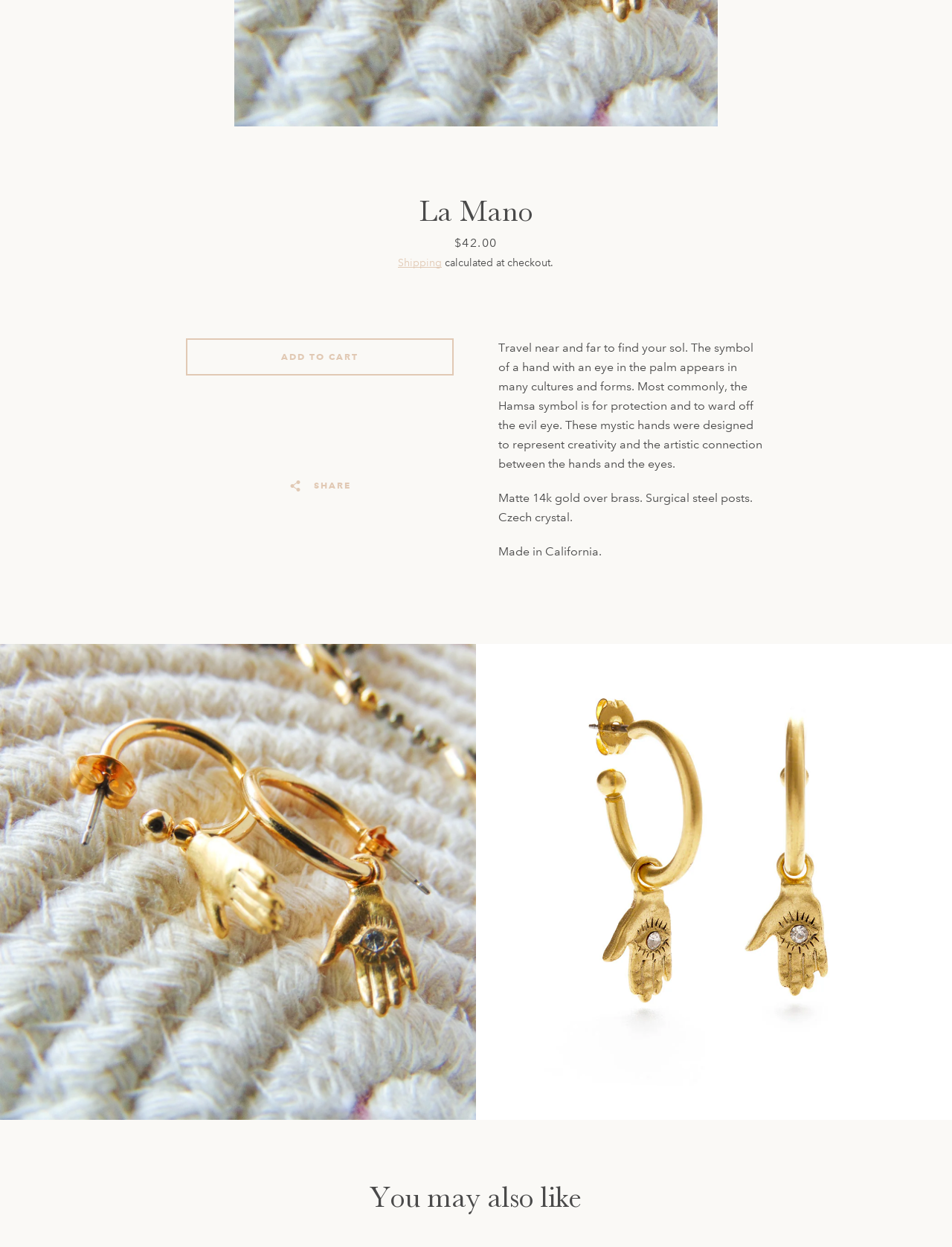Bounding box coordinates should be provided in the format (top-left x, top-left y, bottom-right x, bottom-right y) with all values between 0 and 1. Identify the bounding box for this UI element: Pin it Pin on Pinterest

[0.316, 0.369, 0.355, 0.399]